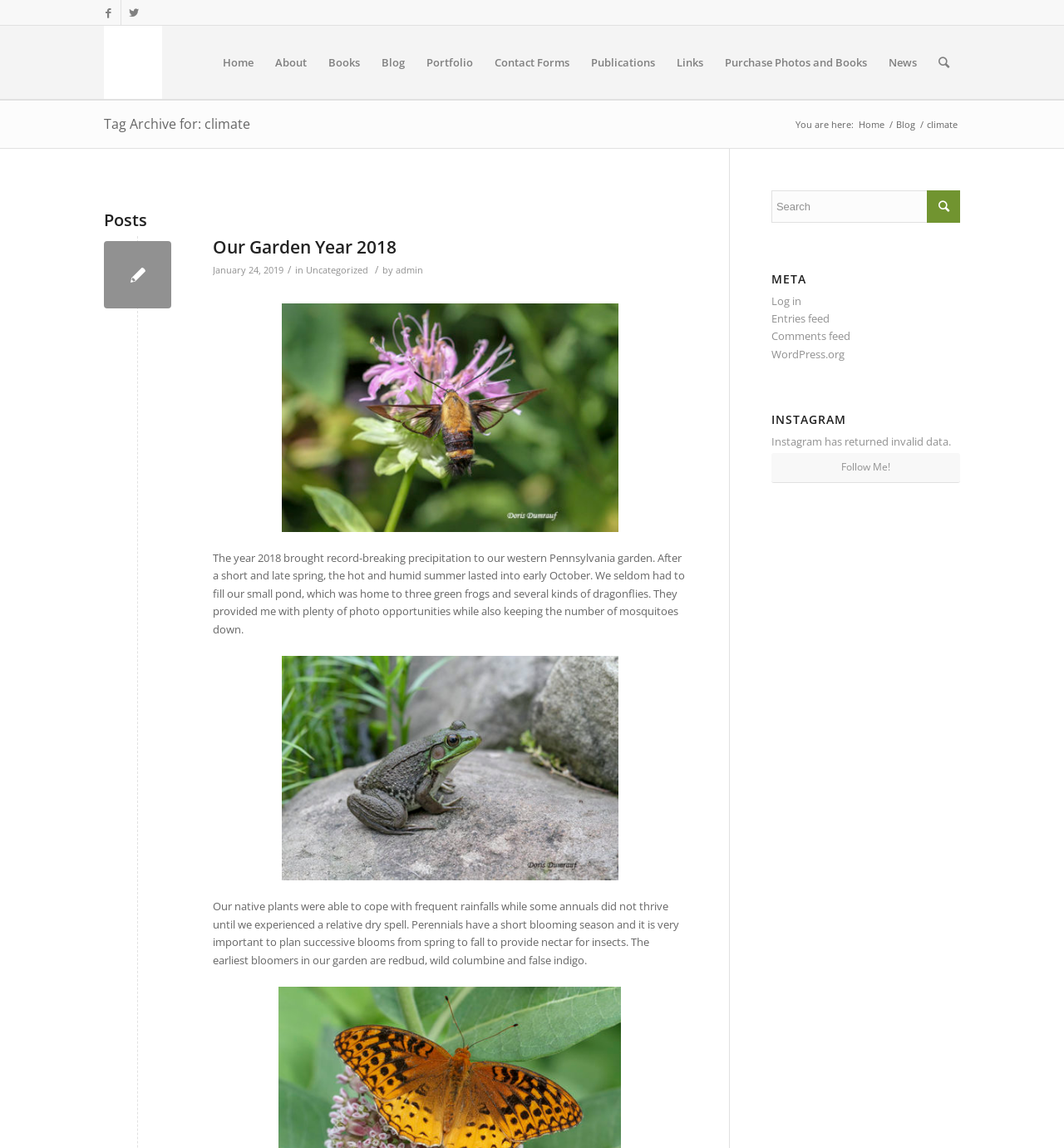What is the category of the post 'Our Garden Year 2018'?
Based on the image, answer the question with a single word or brief phrase.

Uncategorized